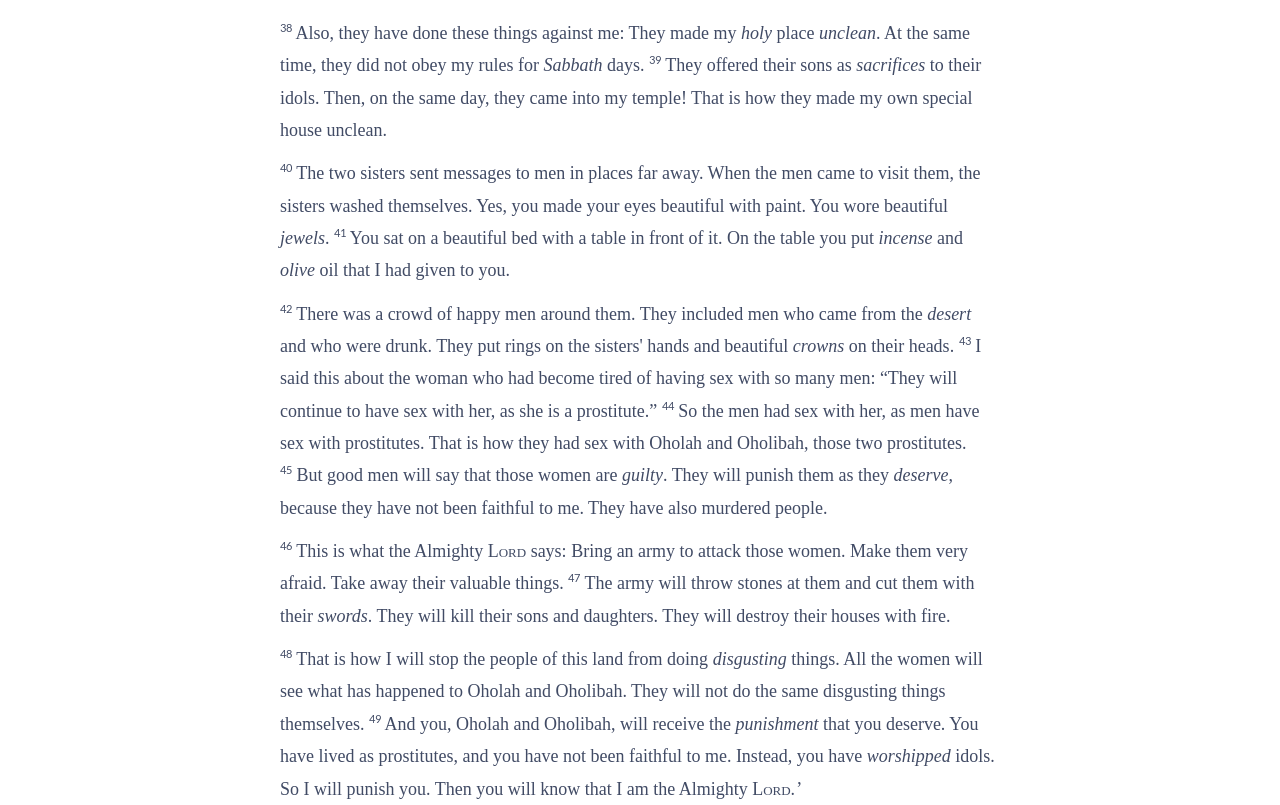Who is speaking in verse 46?
Please use the image to provide an in-depth answer to the question.

In verse 46, it is mentioned that the Almighty Lord says to bring an army to attack the women, which is stated in the StaticText element with bounding box coordinates [0.228, 0.672, 0.381, 0.697].